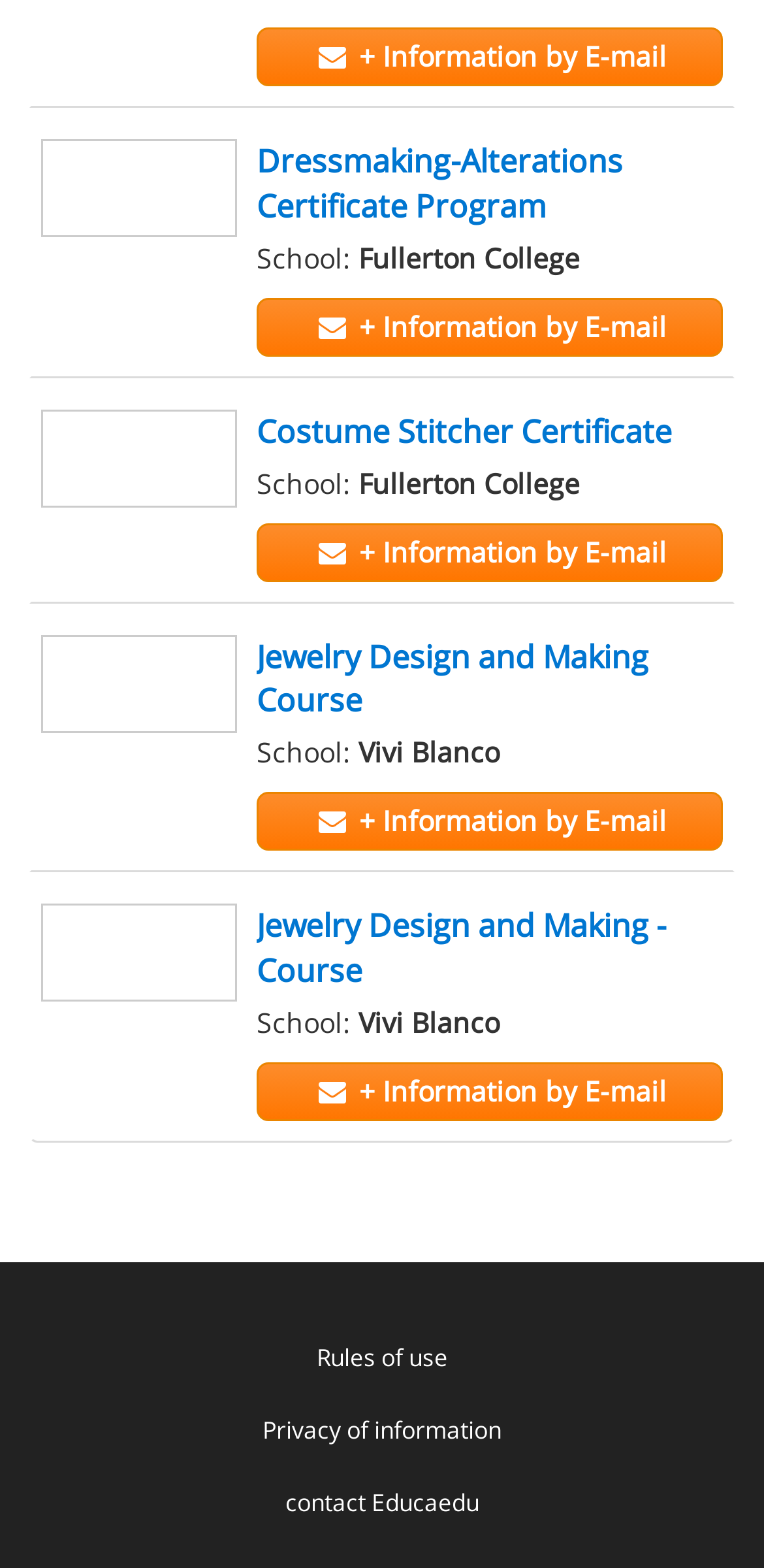Using the description "Privacy of information", locate and provide the bounding box of the UI element.

[0.077, 0.889, 0.923, 0.935]